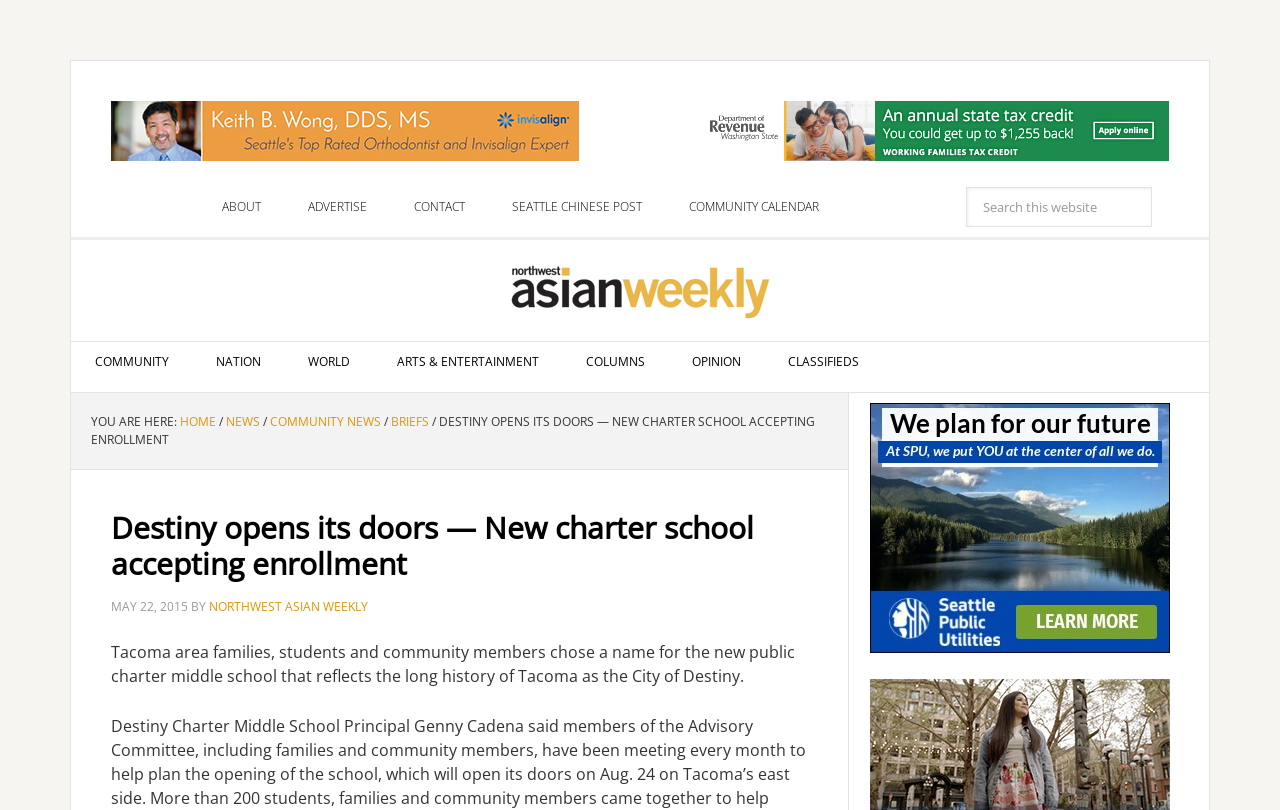Locate the bounding box coordinates of the element that should be clicked to fulfill the instruction: "Visit the Forum".

None